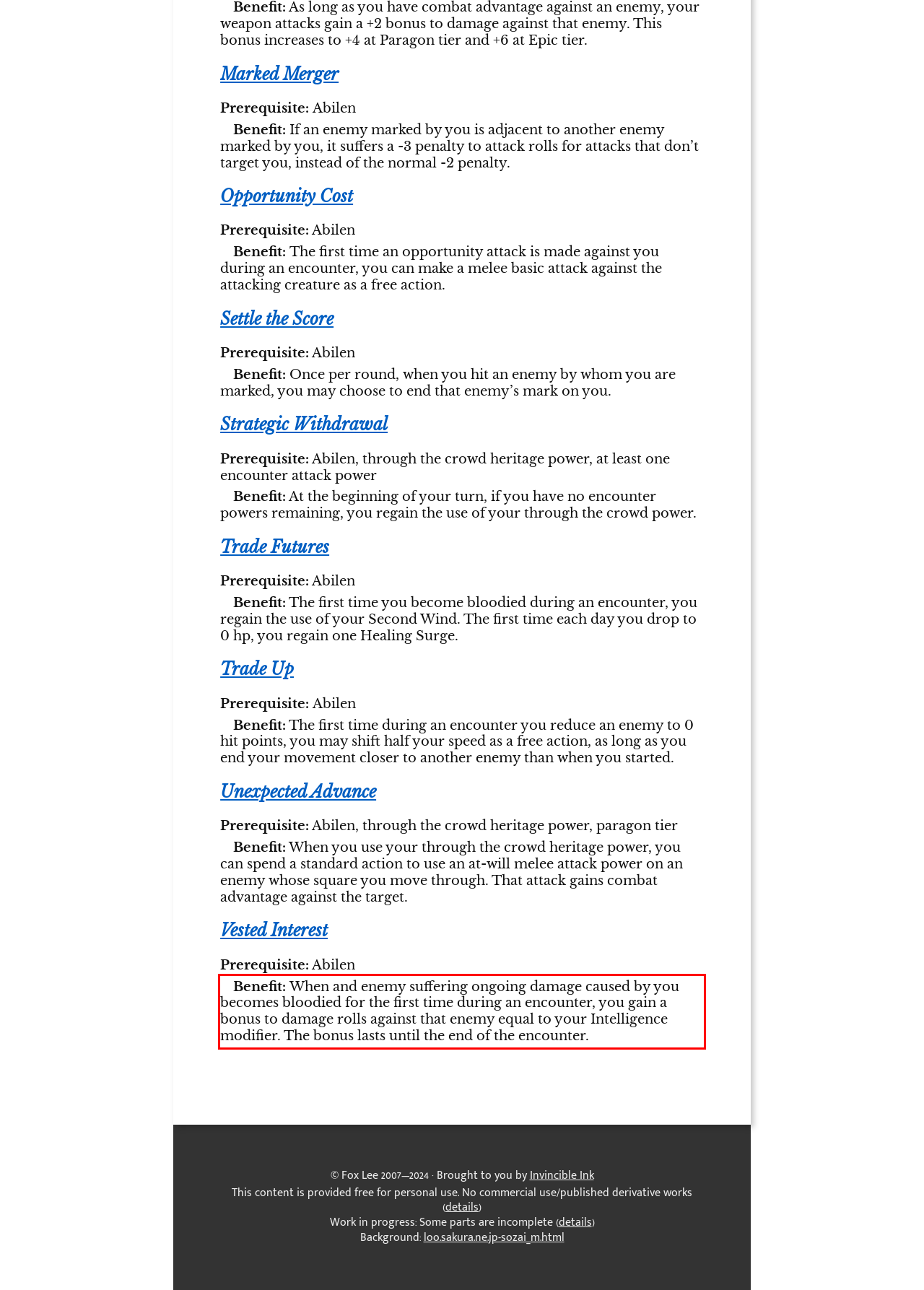Using the provided screenshot of a webpage, recognize the text inside the red rectangle bounding box by performing OCR.

Benefit: When and enemy suffering ongoing damage caused by you becomes bloodied for the first time during an encounter, you gain a bonus to damage rolls against that enemy equal to your Intelligence modifier. The bonus lasts until the end of the encounter.